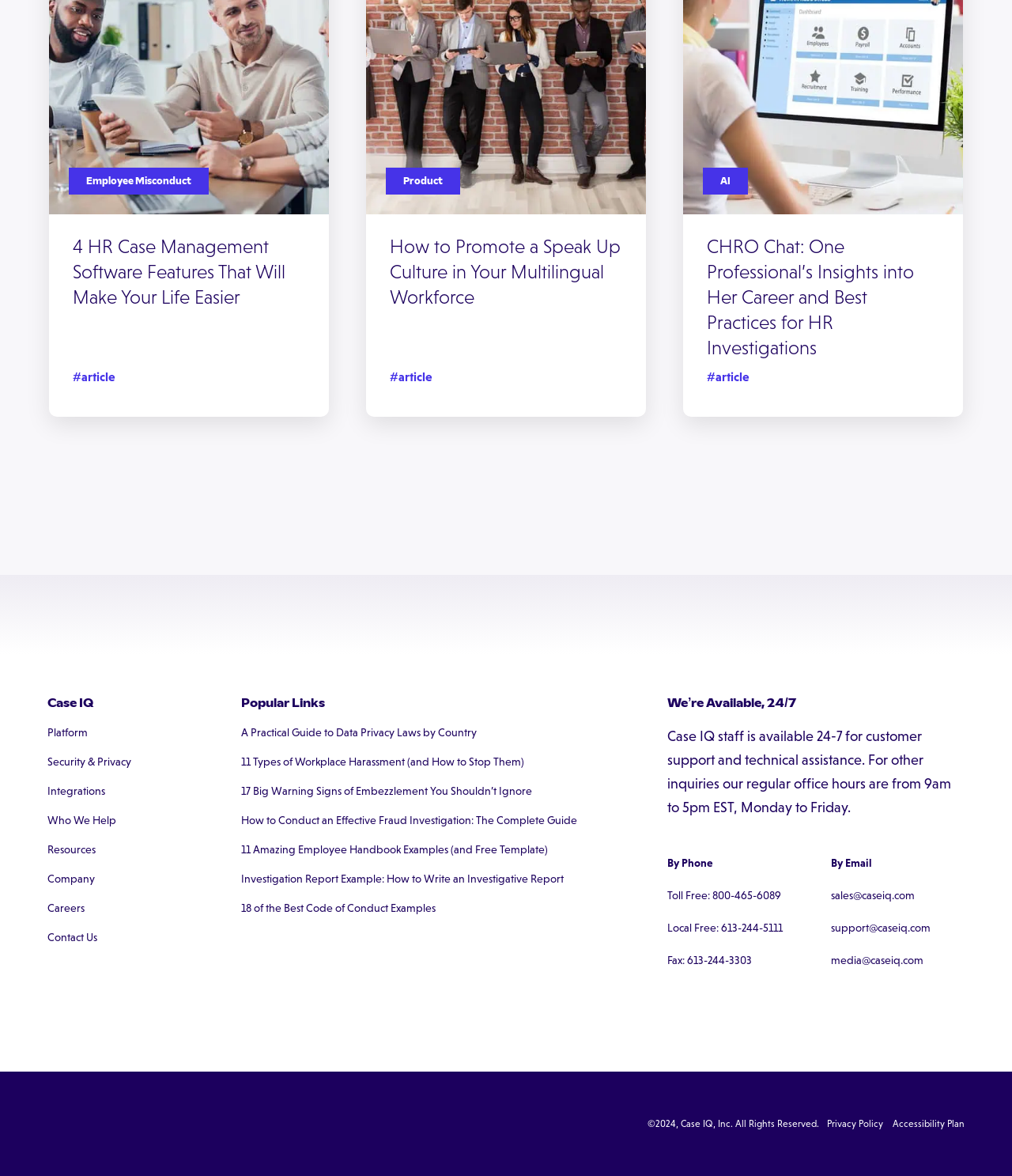Please find the bounding box coordinates of the element that needs to be clicked to perform the following instruction: "Read the 'A Practical Guide to Data Privacy Laws by Country' article". The bounding box coordinates should be four float numbers between 0 and 1, represented as [left, top, right, bottom].

[0.239, 0.616, 0.592, 0.636]